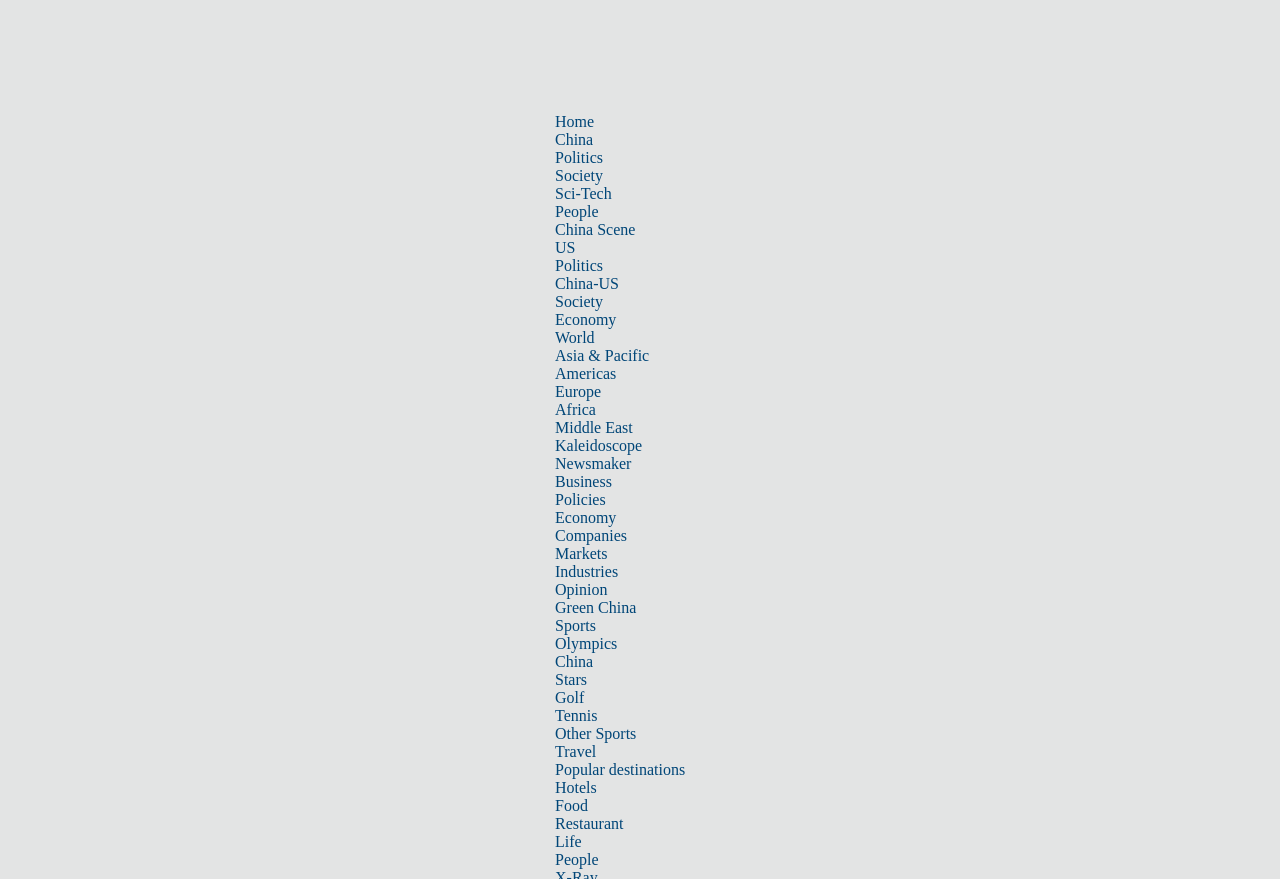What is the third category listed in the top navigation bar?
Please elaborate on the answer to the question with detailed information.

I looked at the top navigation bar and found that the third category listed is 'Sci-Tech', which is located between 'China' and 'People'.